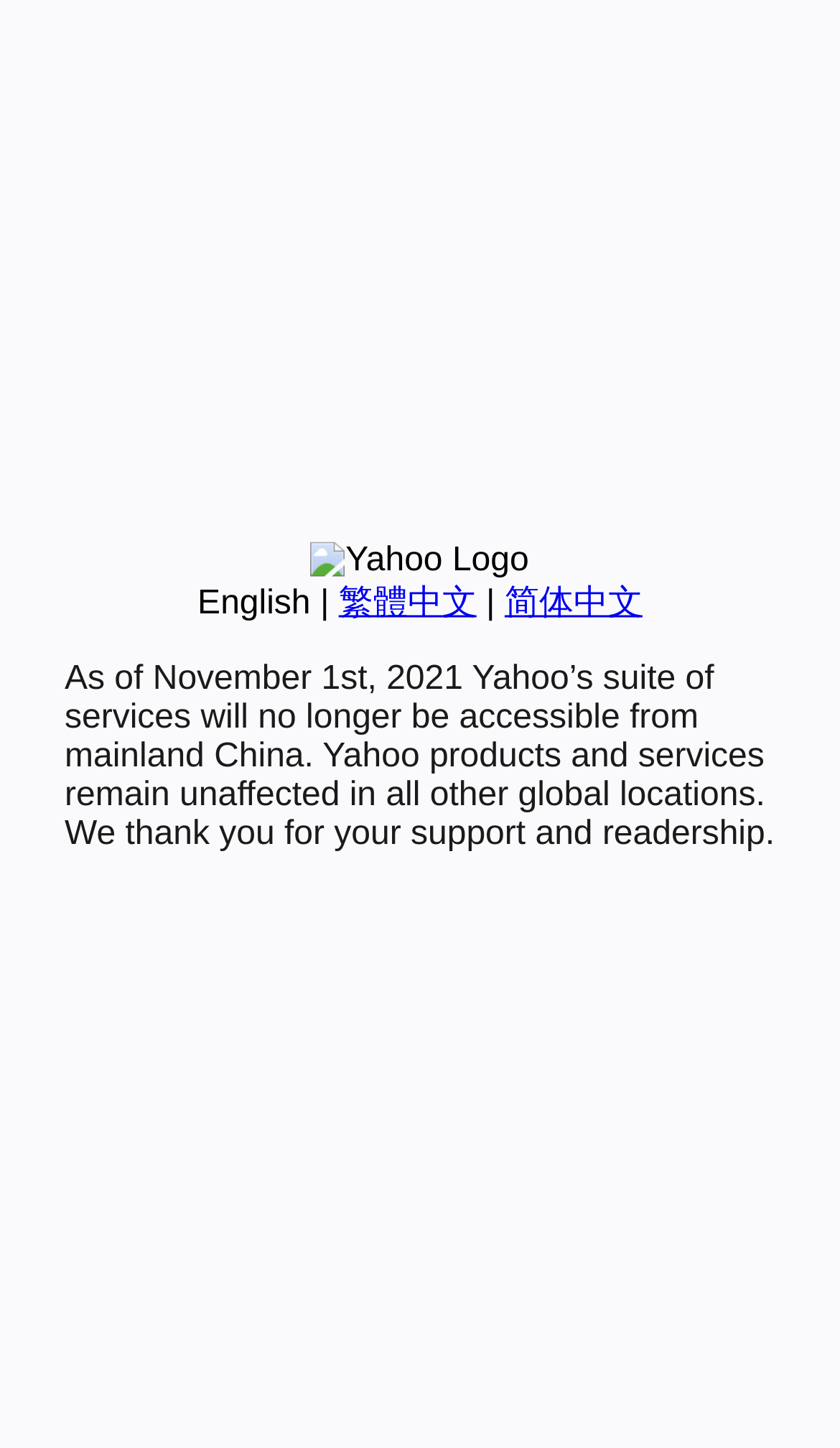Using the webpage screenshot, find the UI element described by 简体中文. Provide the bounding box coordinates in the format (top-left x, top-left y, bottom-right x, bottom-right y), ensuring all values are floating point numbers between 0 and 1.

[0.601, 0.404, 0.765, 0.429]